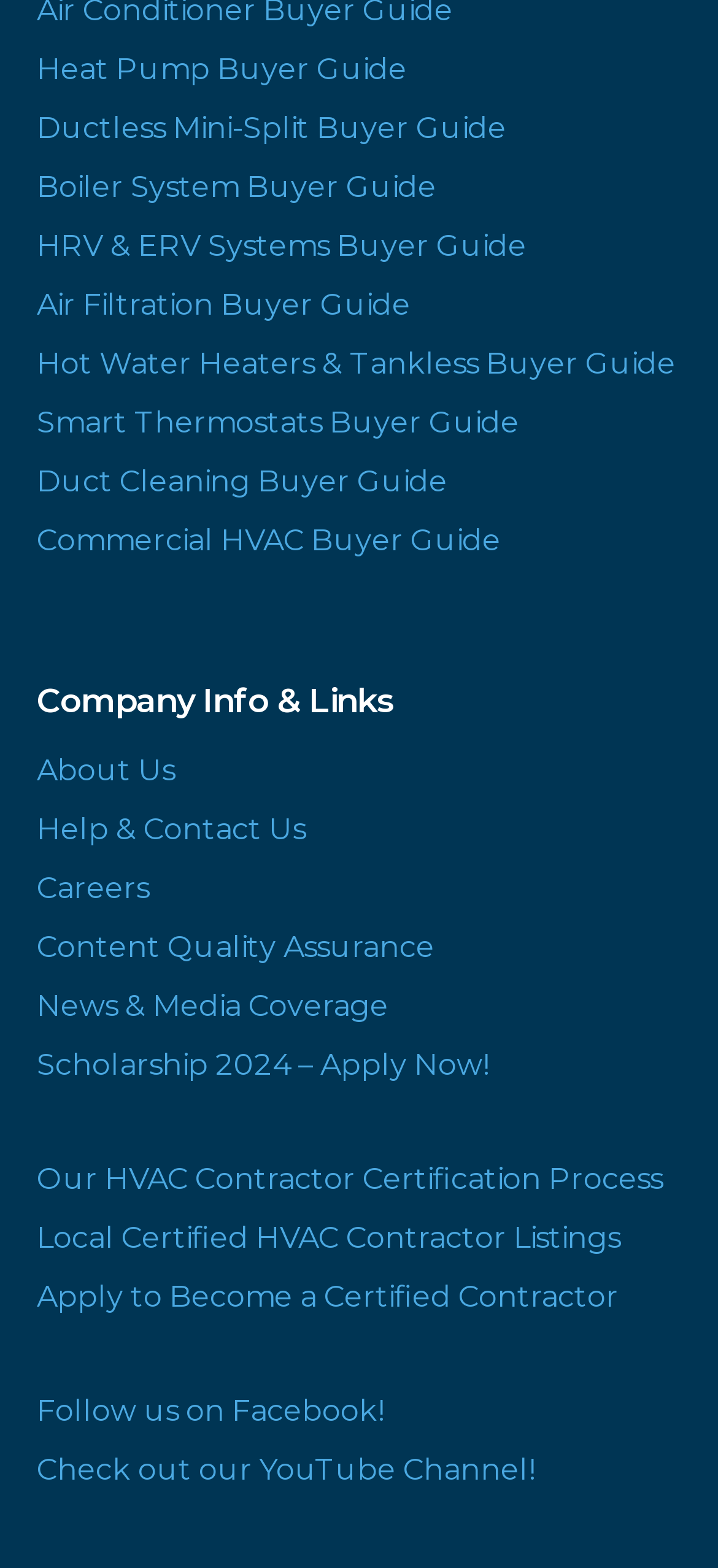What is the first buyer guide listed?
Answer the question with a detailed and thorough explanation.

I looked at the links at the top of the webpage and found that the first buyer guide listed is 'Heat Pump Buyer Guide' with a bounding box coordinate of [0.051, 0.033, 0.567, 0.055].